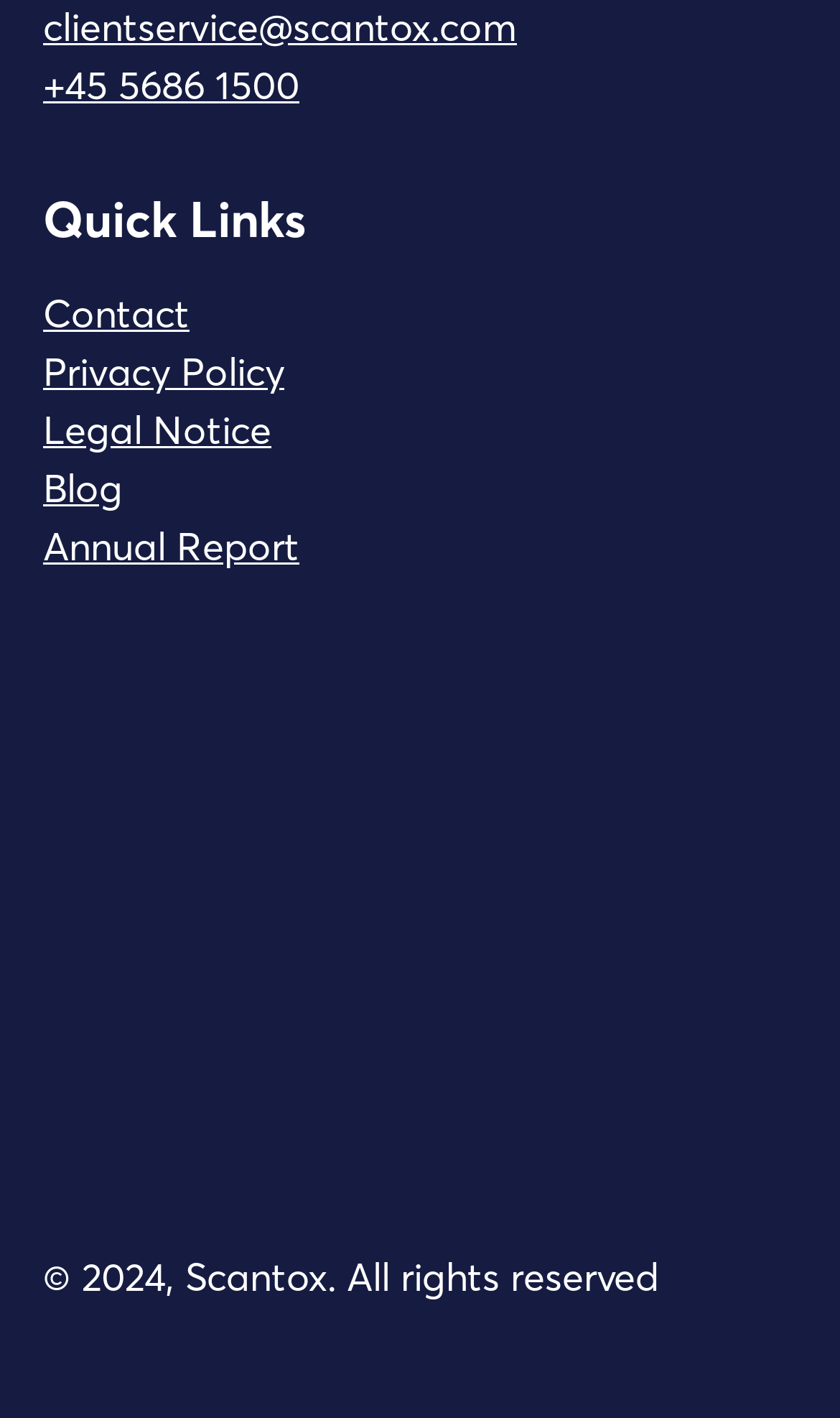Could you find the bounding box coordinates of the clickable area to complete this instruction: "Reply to the post"?

None